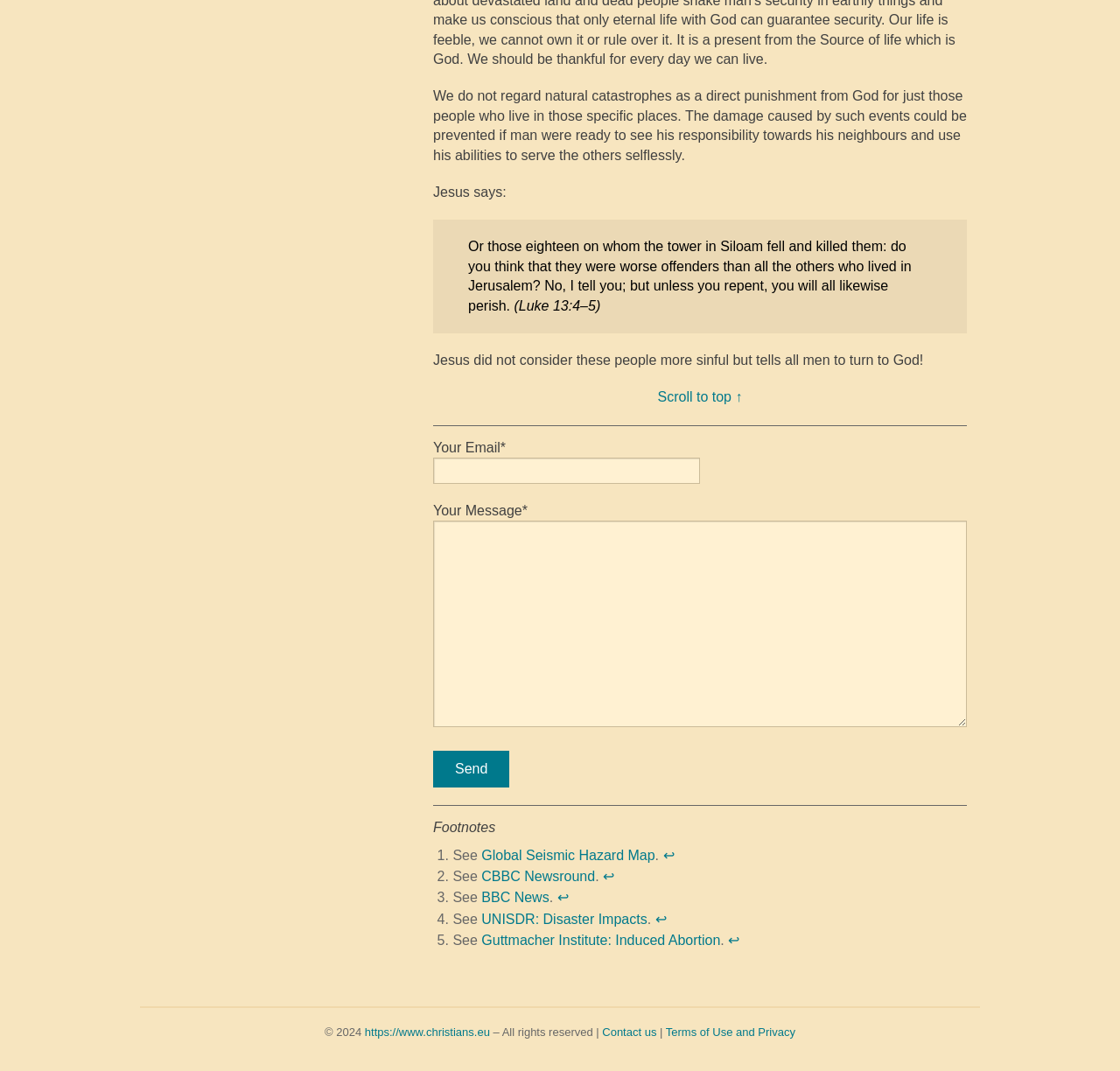Please identify the bounding box coordinates of where to click in order to follow the instruction: "send a message".

[0.387, 0.701, 0.455, 0.735]